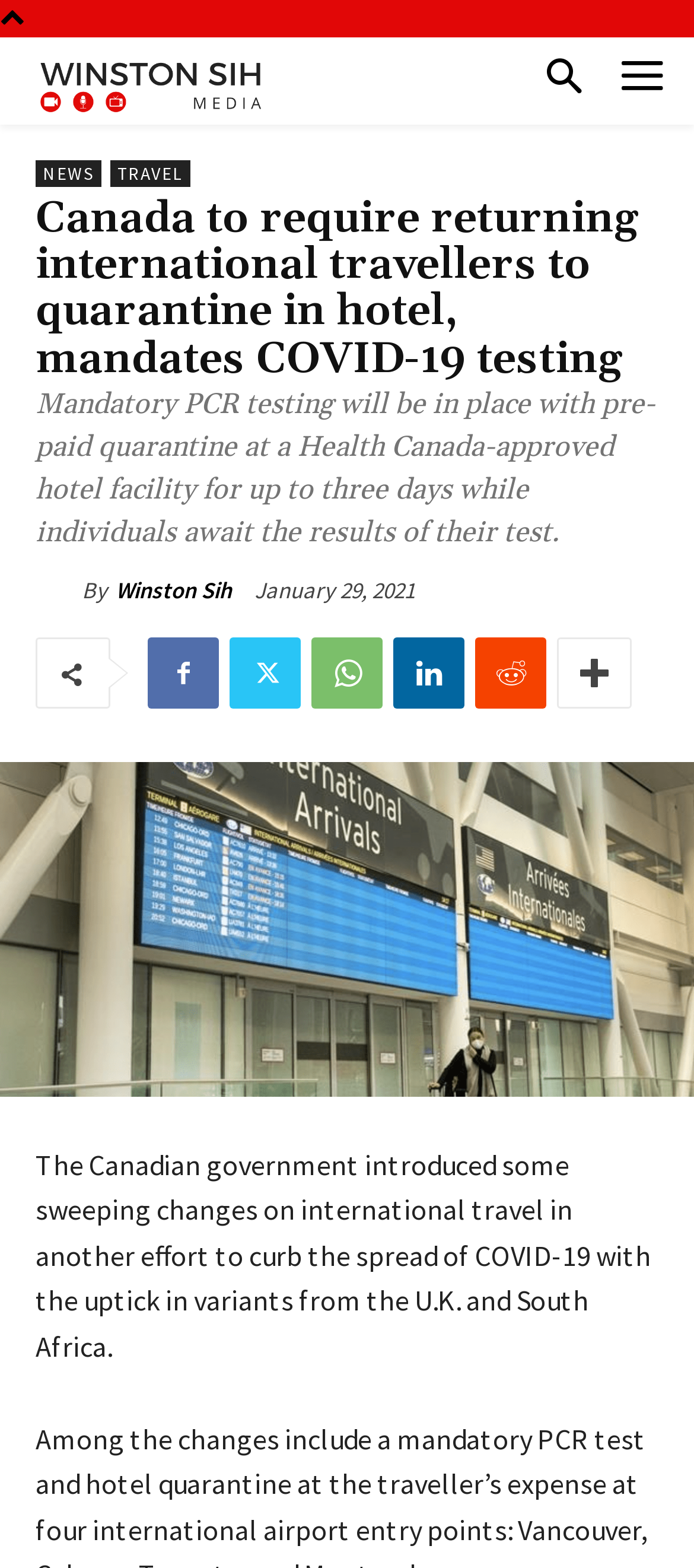Using the description: "Facebook", determine the UI element's bounding box coordinates. Ensure the coordinates are in the format of four float numbers between 0 and 1, i.e., [left, top, right, bottom].

[0.213, 0.407, 0.315, 0.452]